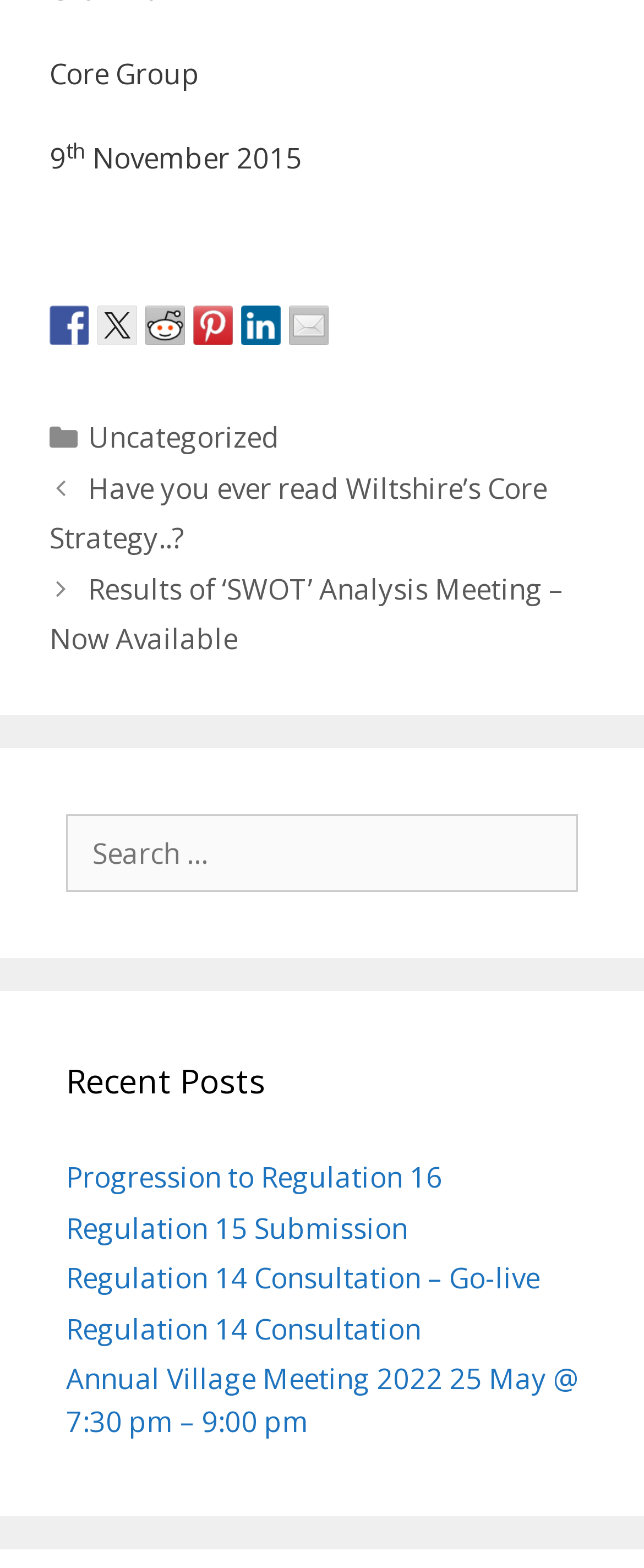How many recent posts are listed?
Answer briefly with a single word or phrase based on the image.

4